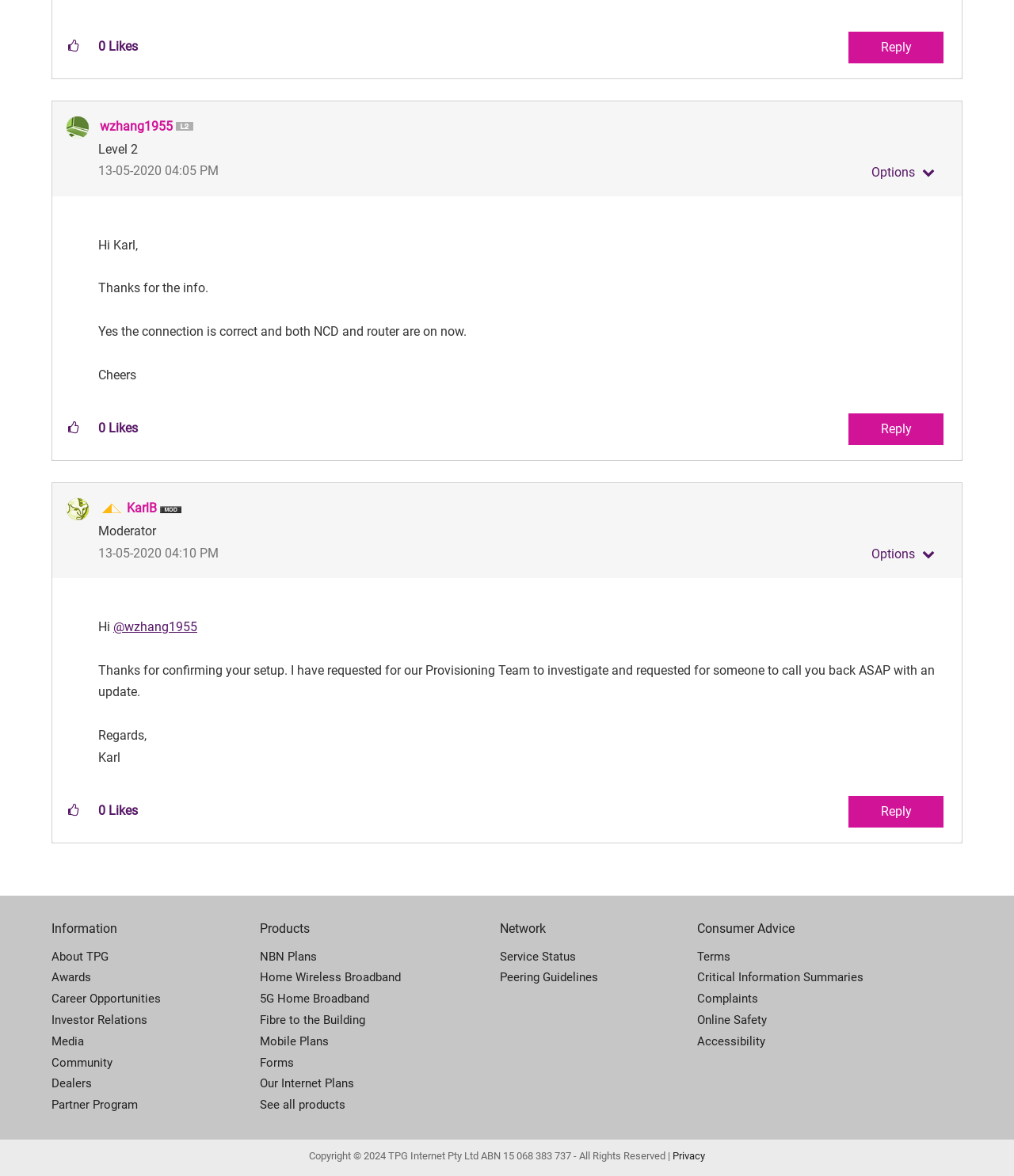Can you specify the bounding box coordinates for the region that should be clicked to fulfill this instruction: "Show comment option menu".

[0.851, 0.137, 0.927, 0.16]